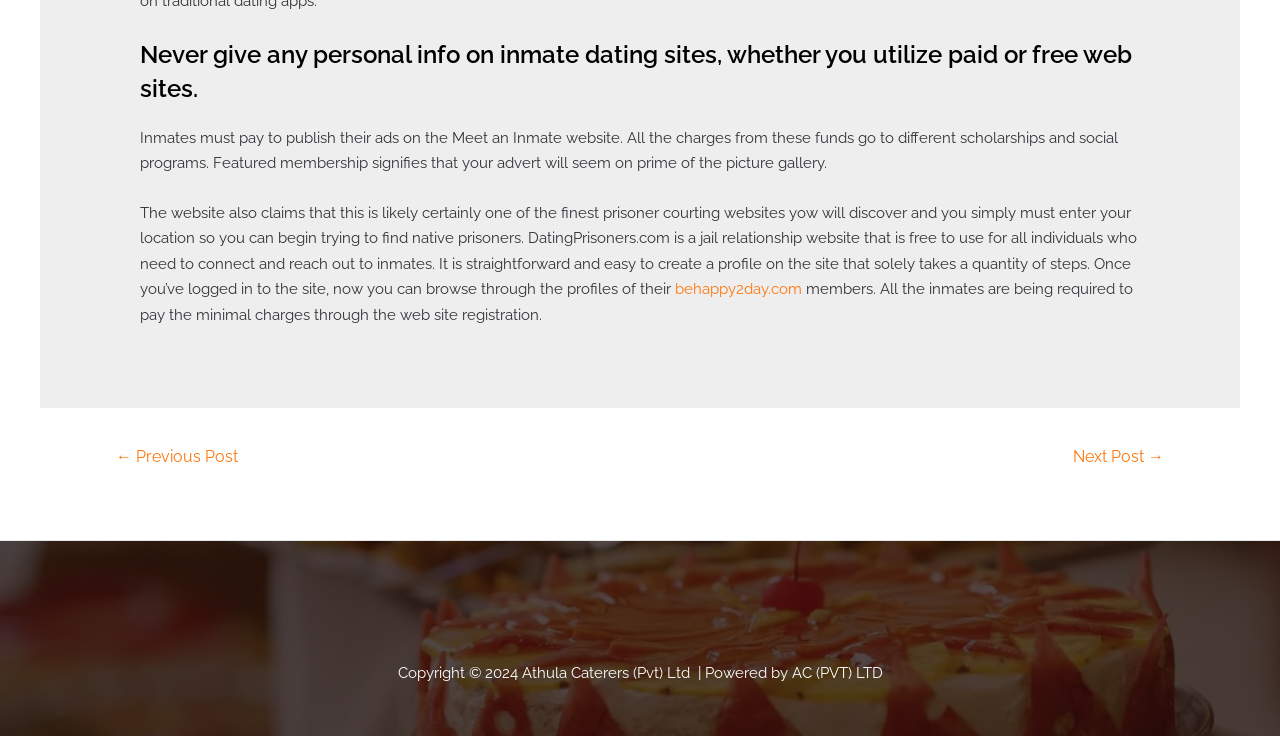Use a single word or phrase to answer the question:
What is required from inmates on DatingPrisoners.com?

Minimal charges